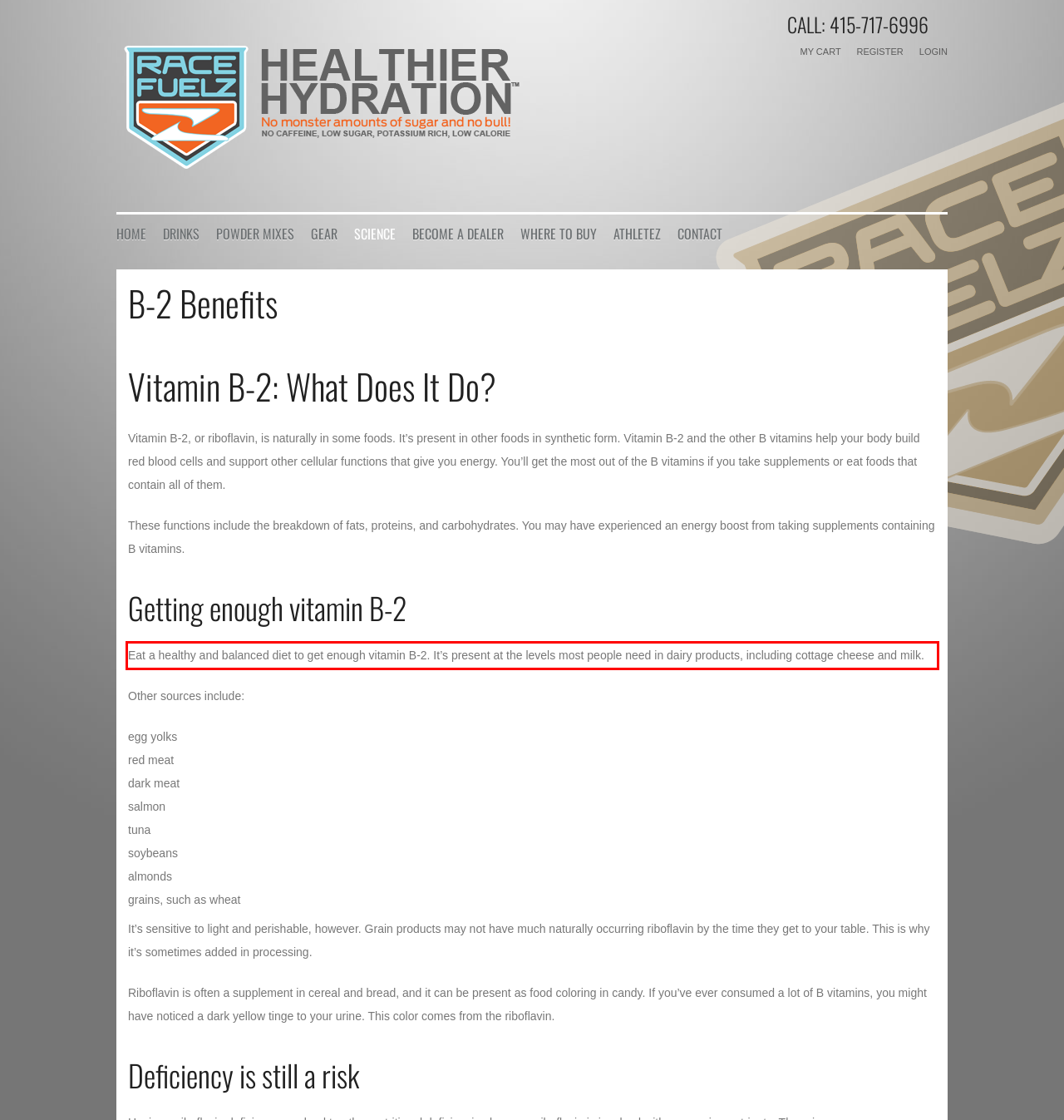Perform OCR on the text inside the red-bordered box in the provided screenshot and output the content.

Eat a healthy and balanced diet to get enough vitamin B-2. It’s present at the levels most people need in dairy products, including cottage cheese and milk.